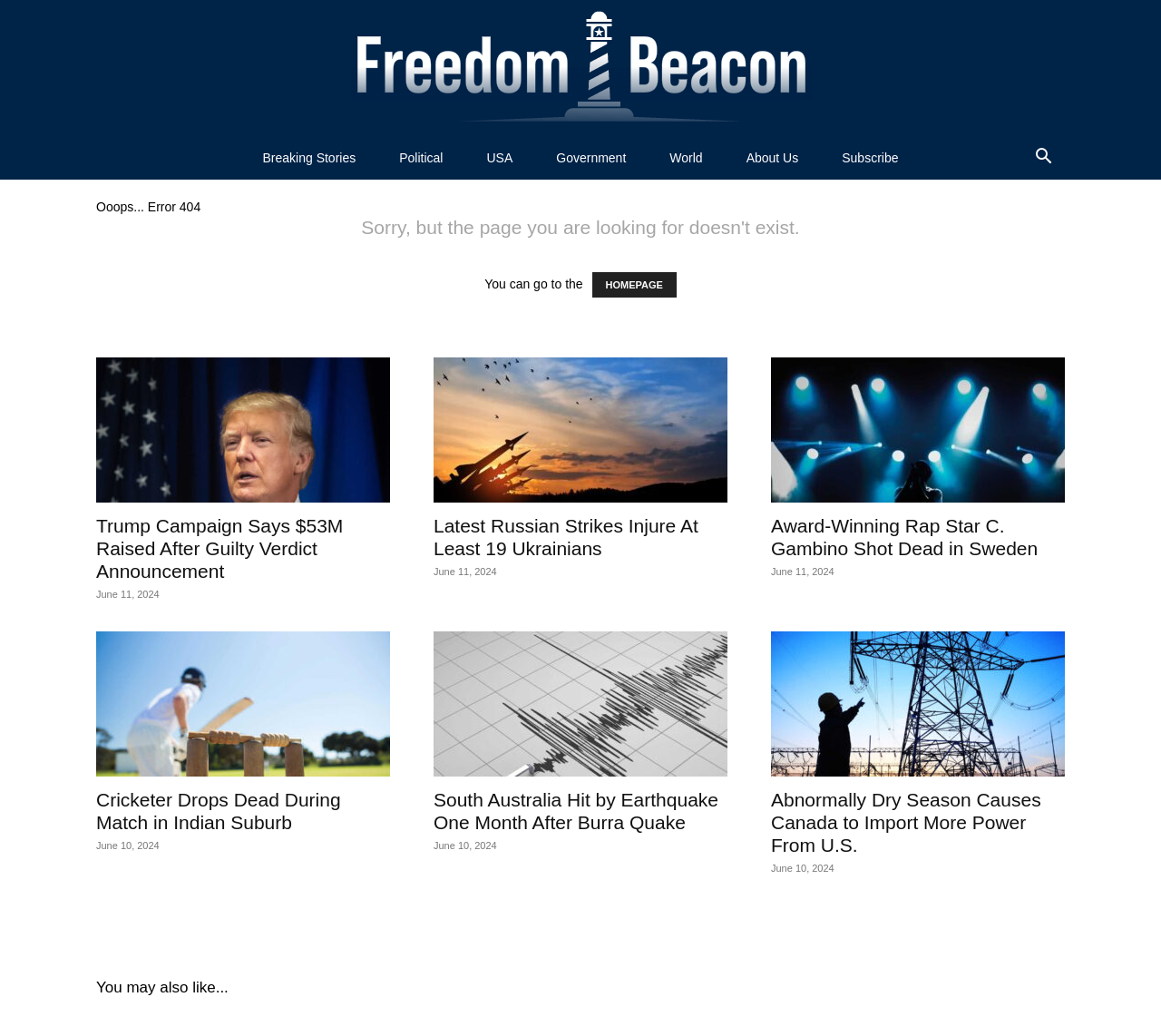Identify and provide the bounding box for the element described by: "parent_node: x aria-label="/en-gb/search/"".

None